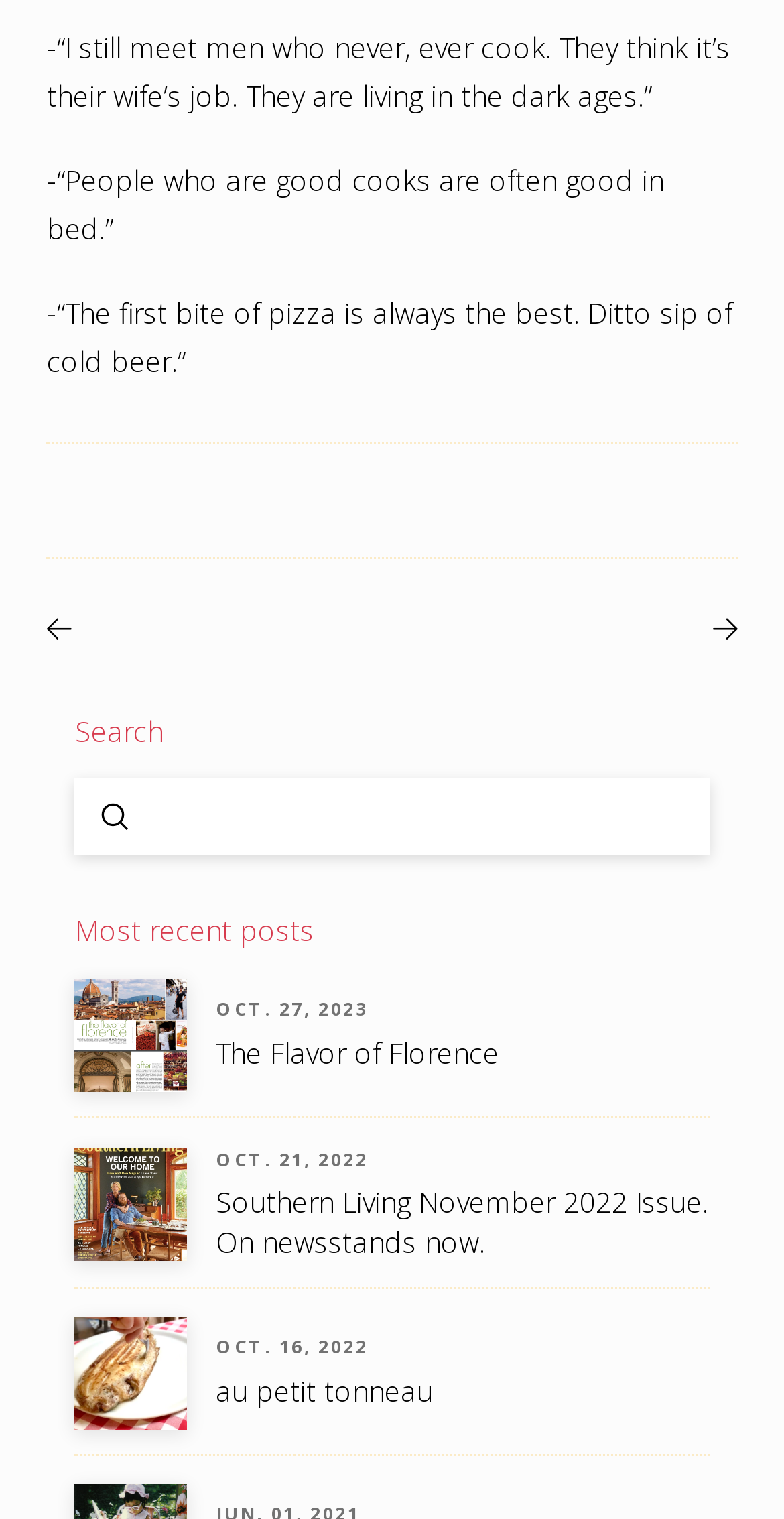What is the title of the first post?
Please describe in detail the information shown in the image to answer the question.

The first post has a heading element with the text 'The Flavor of Florence', which is likely the title of the post.